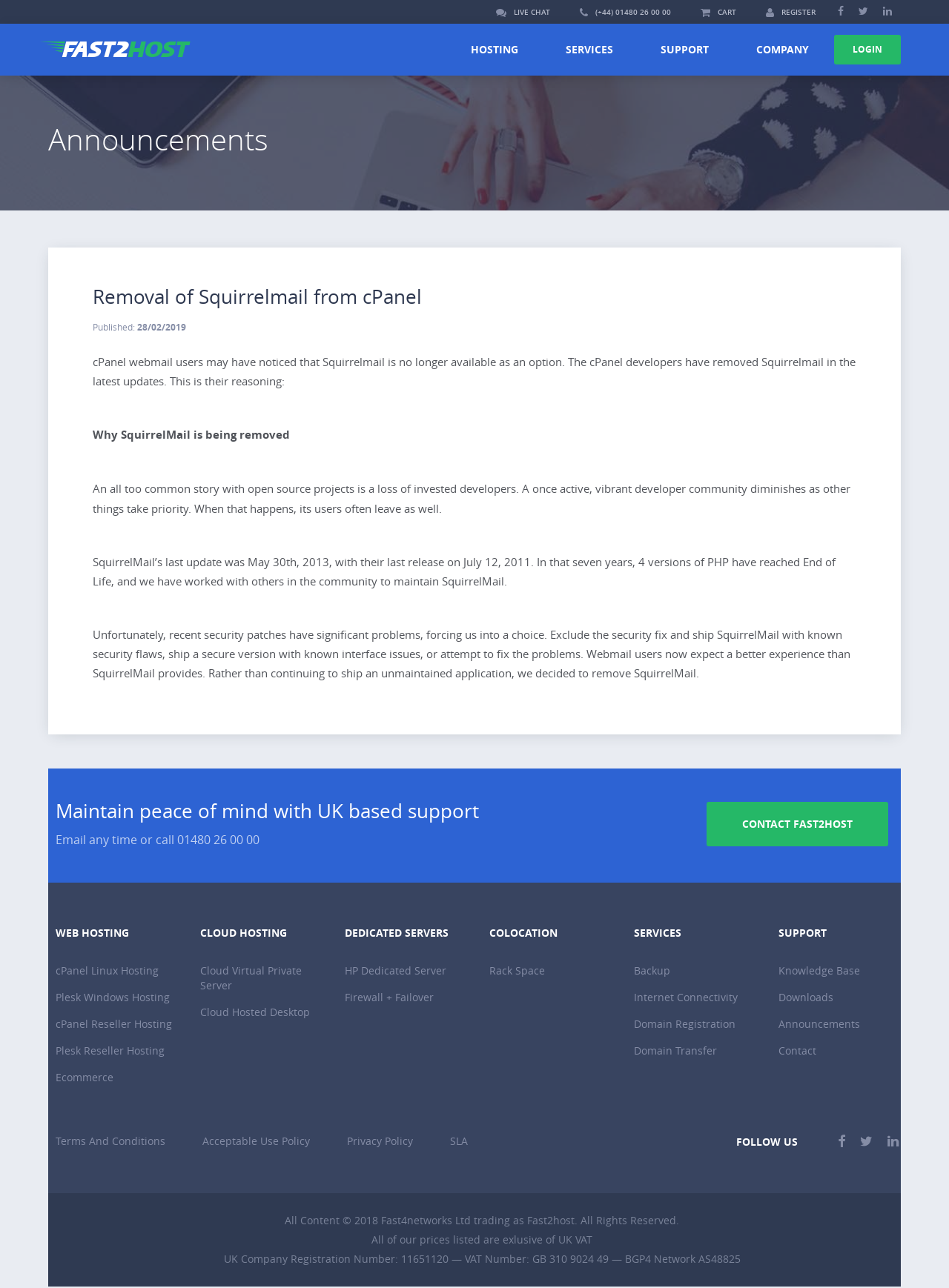Using the element description provided, determine the bounding box coordinates in the format (top-left x, top-left y, bottom-right x, bottom-right y). Ensure that all values are floating point numbers between 0 and 1. Element description: Rack Space

[0.516, 0.743, 0.652, 0.764]